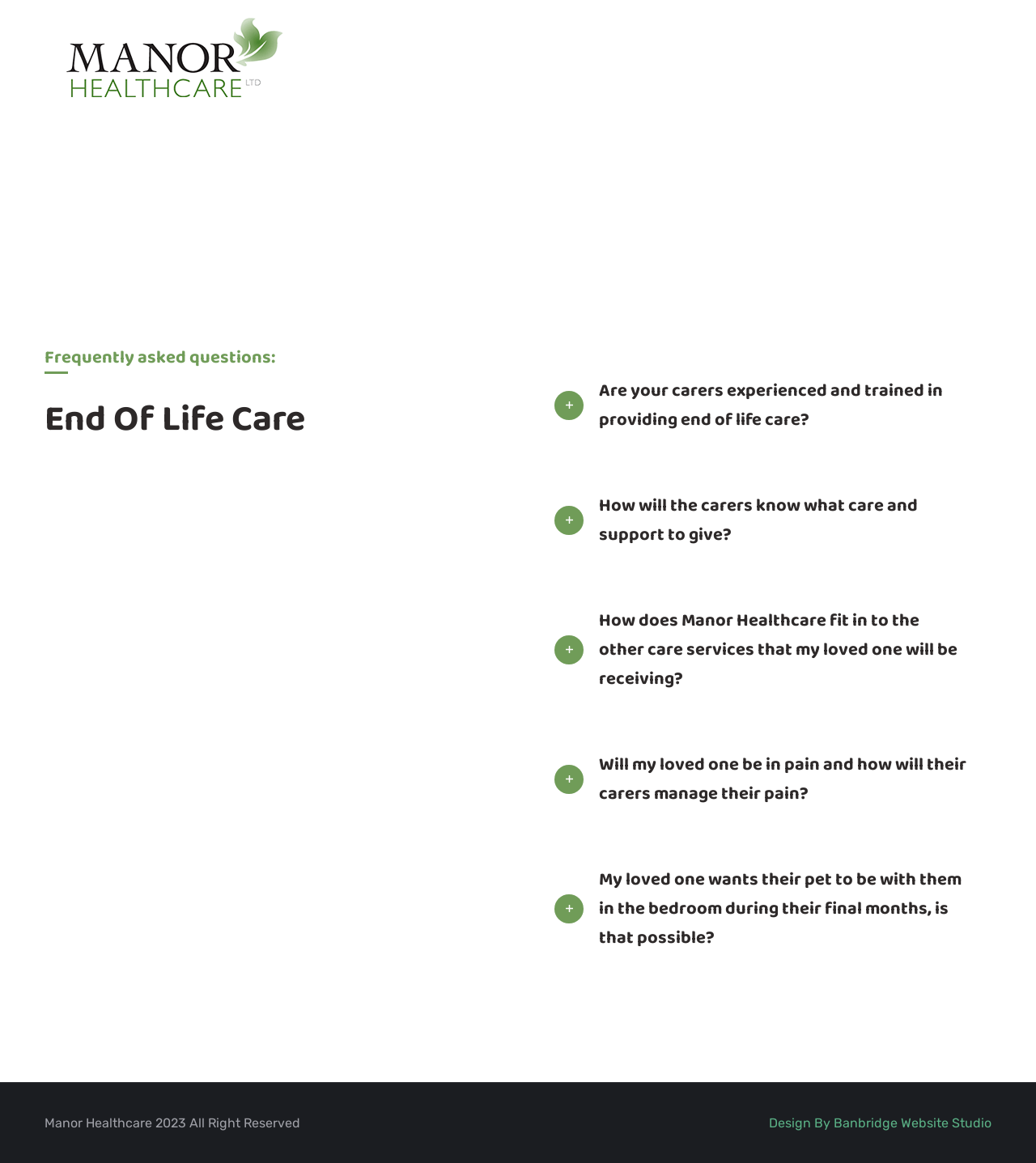What is the topic of the webpage?
From the details in the image, provide a complete and detailed answer to the question.

The webpage is about End Of Life Care, which is evident from the heading 'End Of Life Care' and the FAQs related to it.